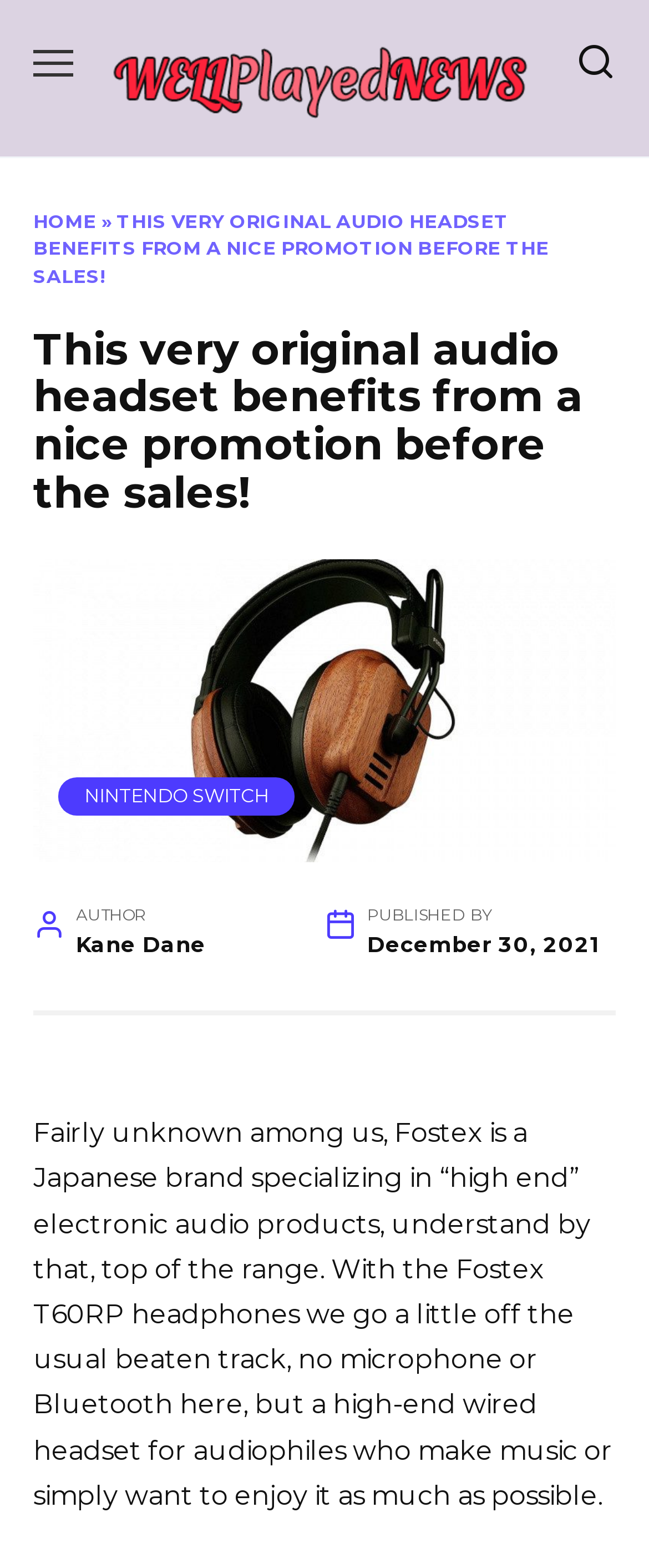Who is the author of the article?
Give a detailed and exhaustive answer to the question.

The author's name is mentioned in the webpage as 'Kane Dane', which is displayed below the title of the article.